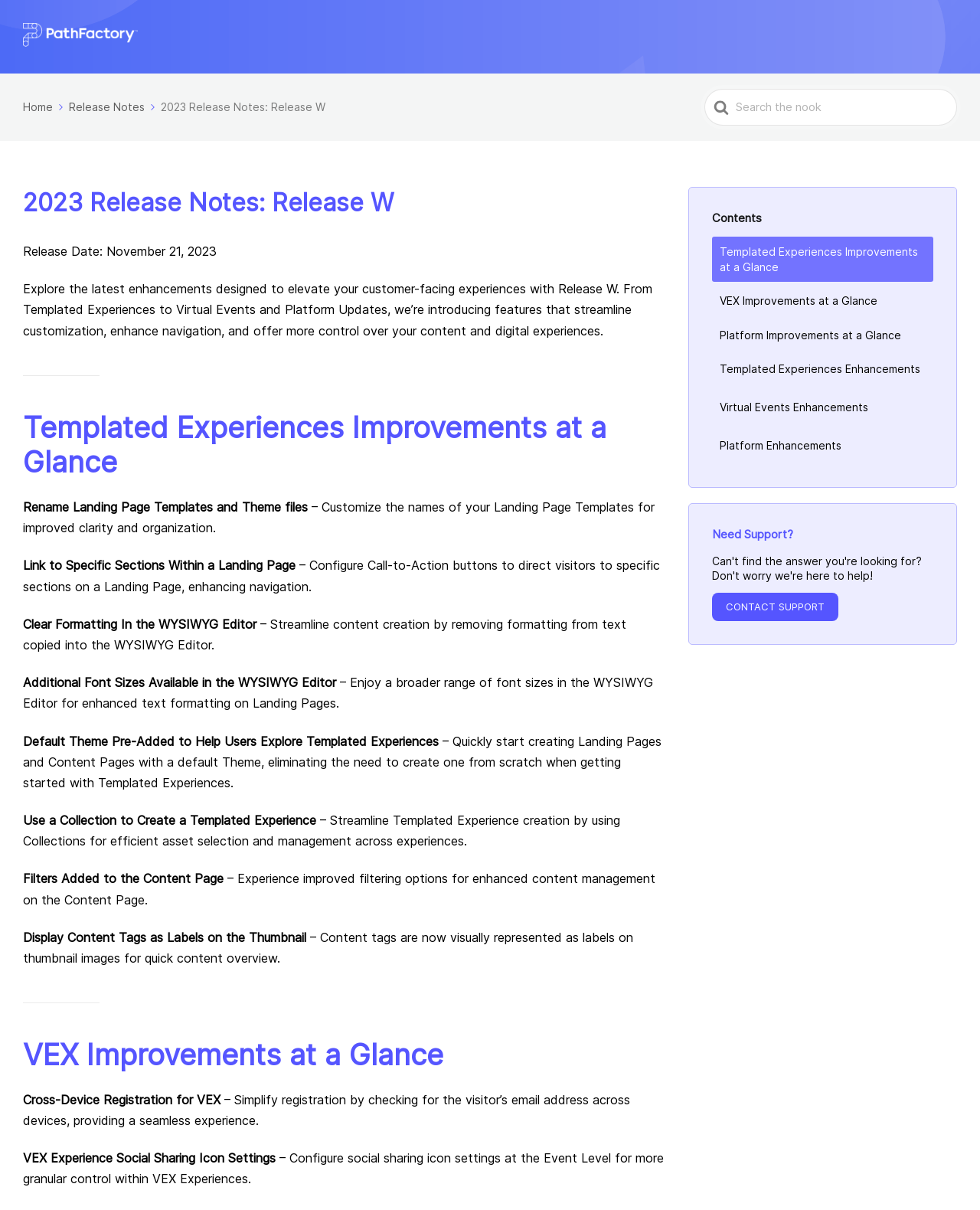How many links are there in the 'Contents' section?
Refer to the image and provide a one-word or short phrase answer.

6